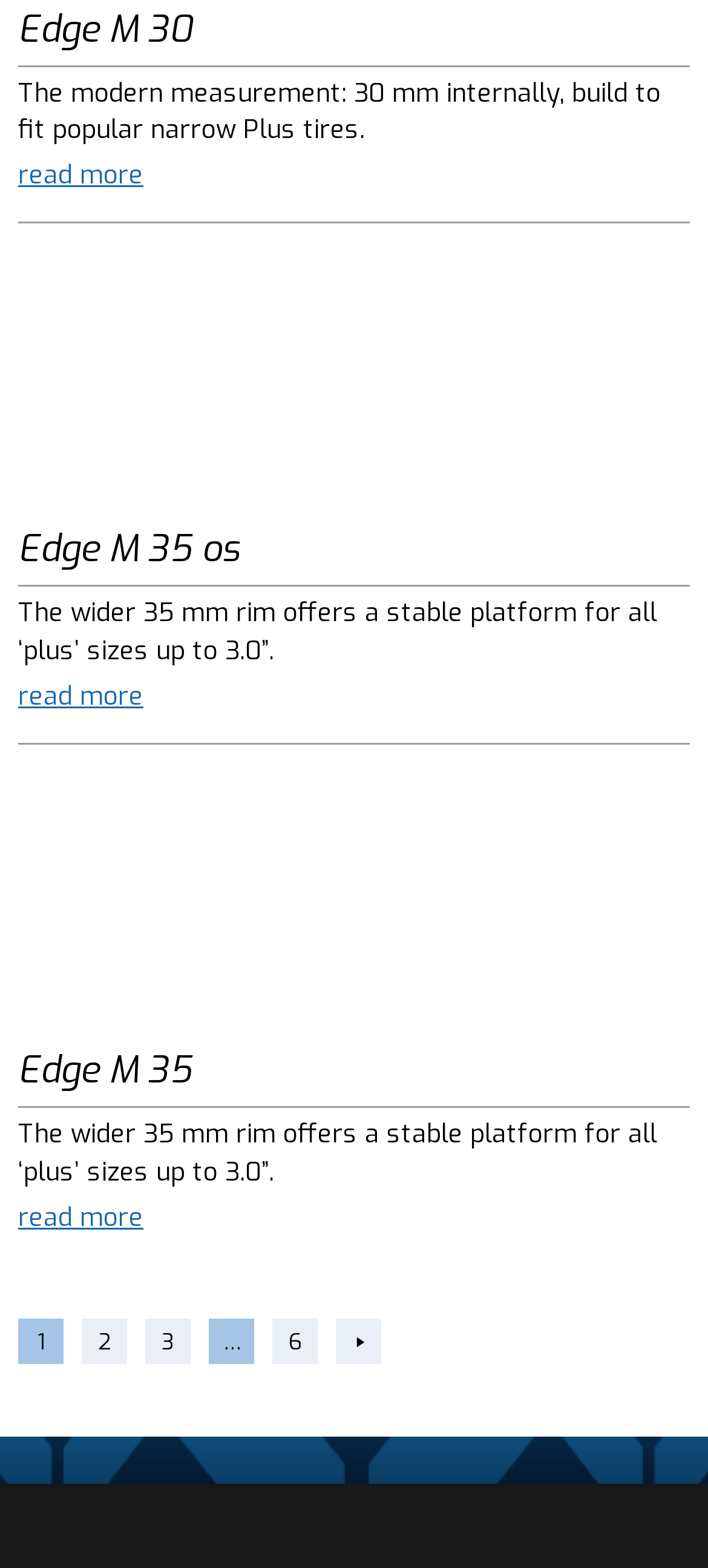What is the content of the second image on the webpage?
Provide a short answer using one word or a brief phrase based on the image.

no text